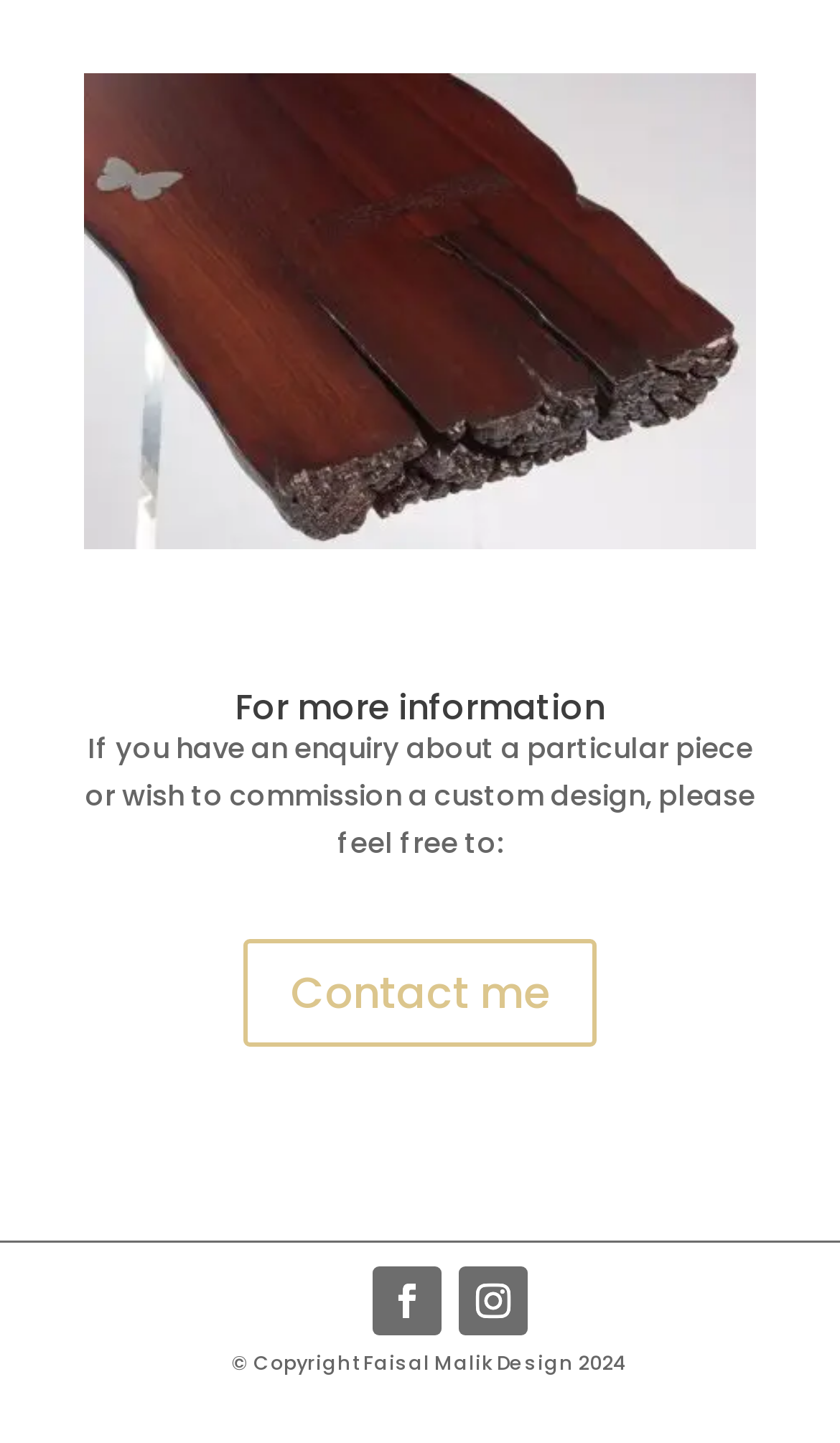Can you look at the image and give a comprehensive answer to the question:
How many social media links are at the bottom of the webpage?

At the bottom of the webpage, there are two social media links, represented by the icons '' and ''.